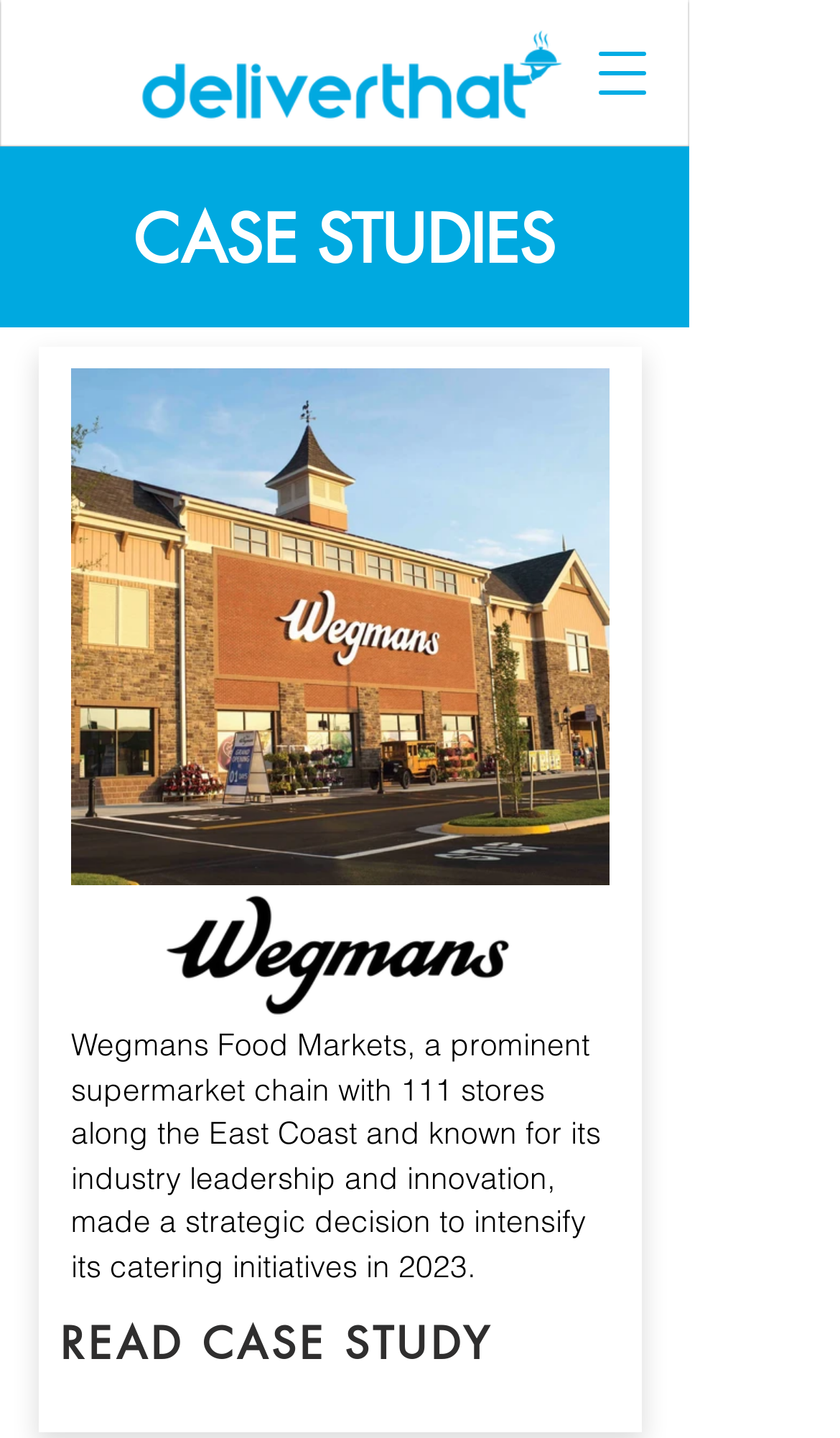Detail the various sections and features present on the webpage.

The webpage is about case studies, specifically featuring a prominent supermarket chain, Wegmans Food Markets. At the top left, there is a text logo "deliverthat" and a button to open the navigation menu. Below the logo, there is a large heading "CASE STUDIES" that spans most of the width of the page.

On the left side of the page, there is an image of a Wegmans store exterior, which takes up about half of the page's height. To the right of the image, there is a smaller image of the Wegmans logo. Below these images, there is a block of text that summarizes the case study, describing Wegmans' decision to intensify its catering initiatives in 2023.

At the bottom of the page, there is a heading "READ CASE STUDY" with a link to access the full case study. The link is positioned below the text summary and is aligned to the left. Overall, the page has a simple layout with a focus on showcasing the case study and providing easy access to read more.